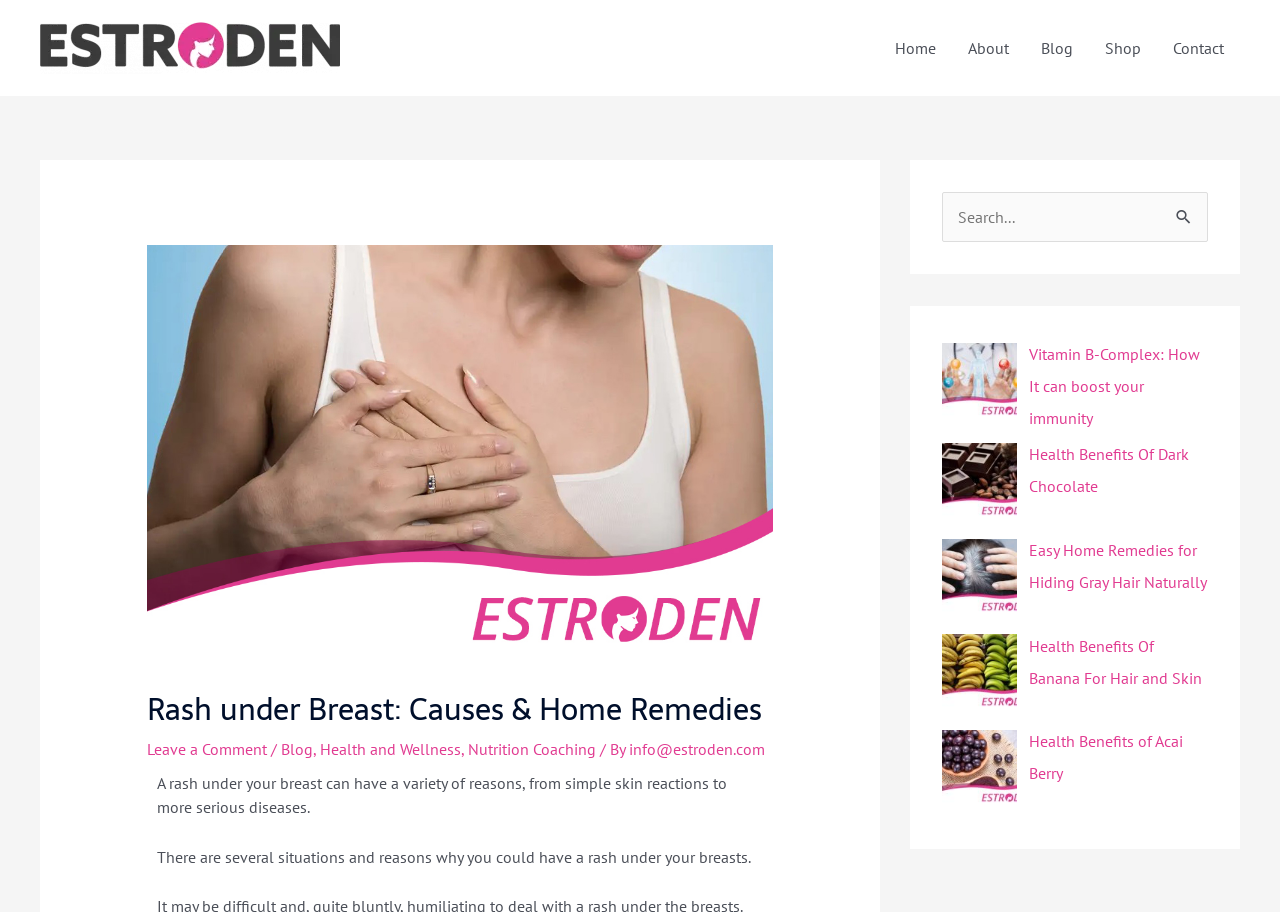What is the topic of the article?
Refer to the image and respond with a one-word or short-phrase answer.

Rash under Breast